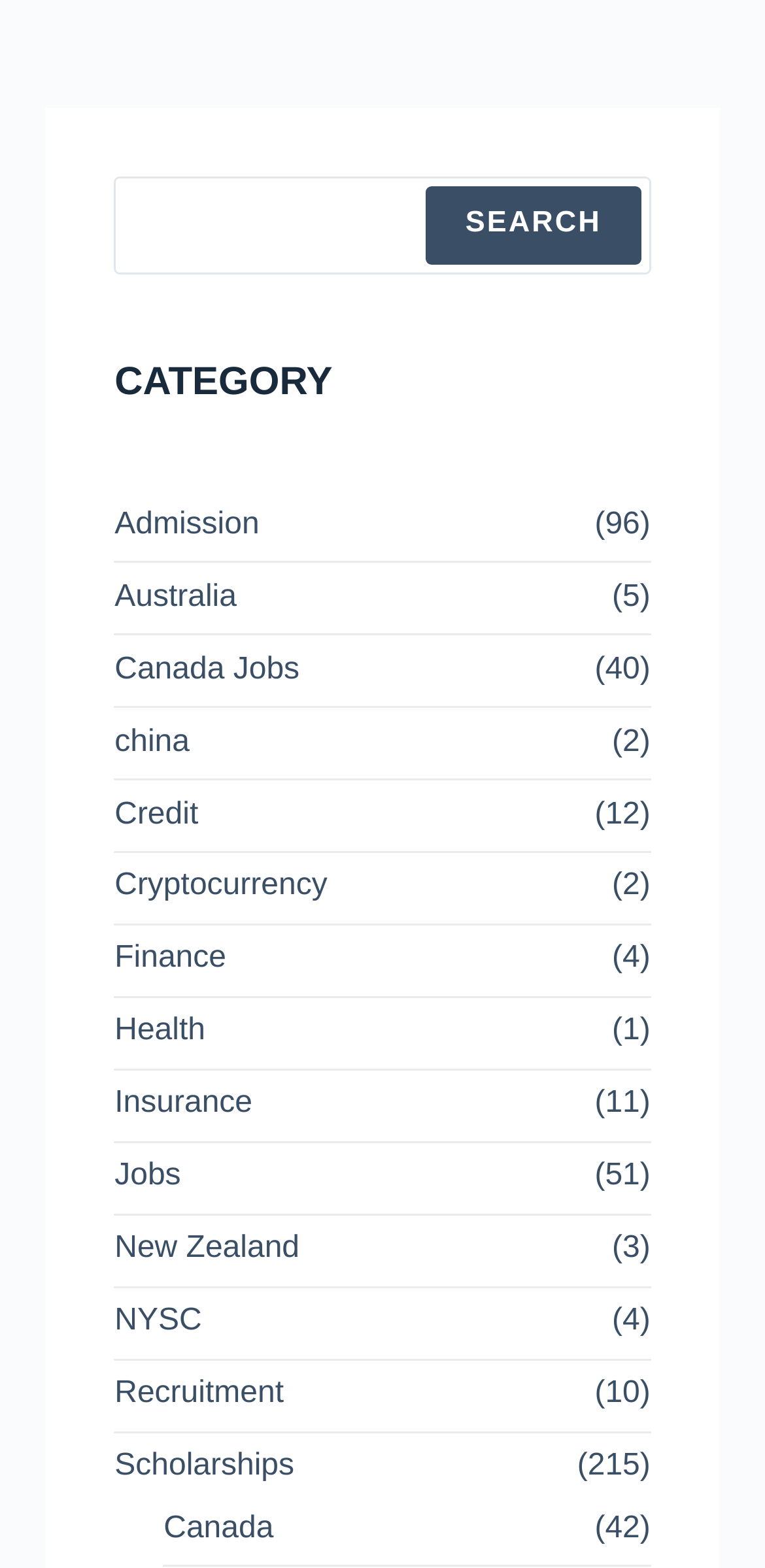Use the details in the image to answer the question thoroughly: 
What is the text on the search button?

The search button is located at the top of the webpage, and its bounding box coordinates are [0.557, 0.119, 0.837, 0.169]. The OCR text on the button is 'SEARCH'.